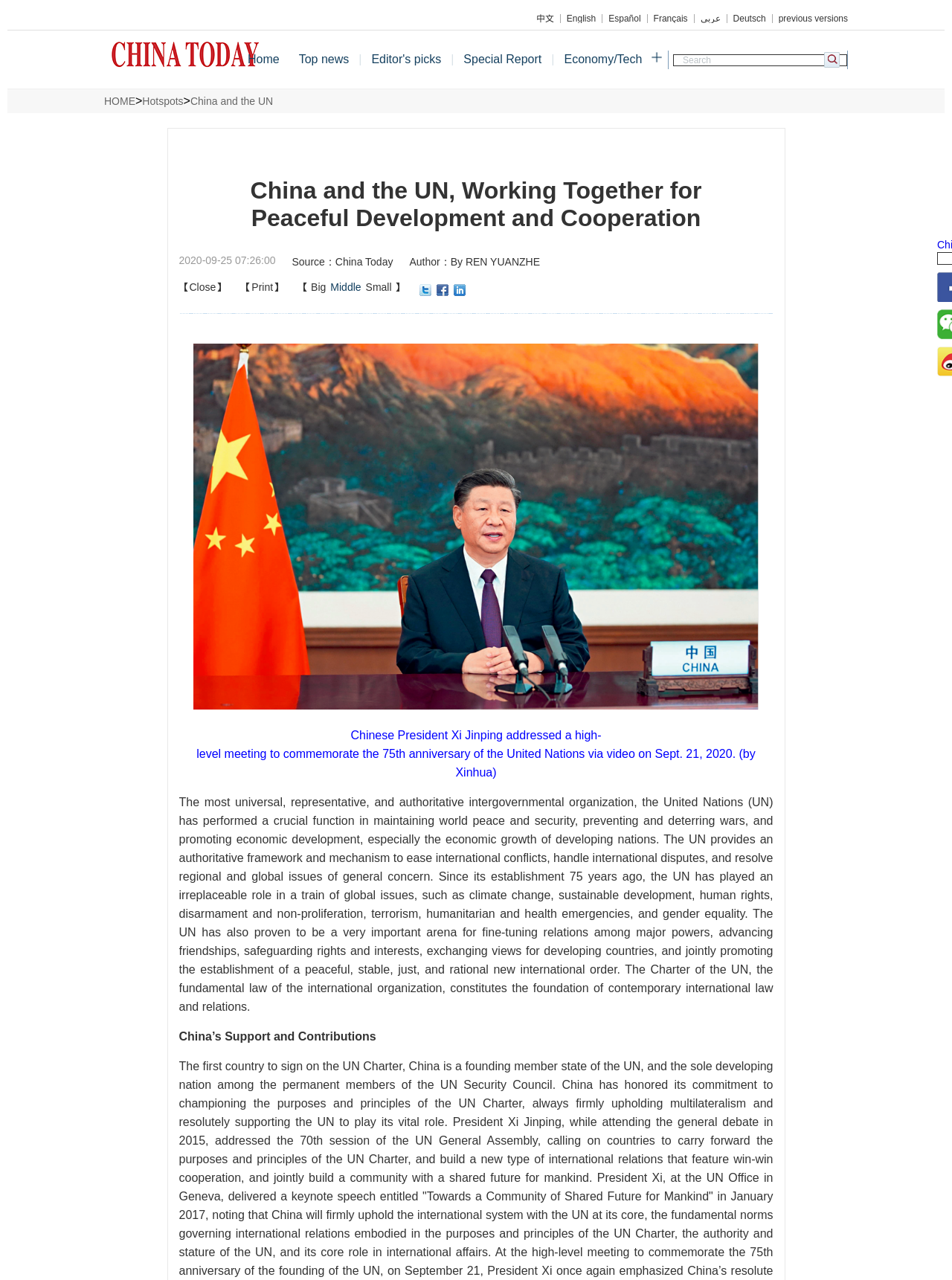Extract the bounding box coordinates of the UI element described by: "中文". The coordinates should include four float numbers ranging from 0 to 1, e.g., [left, top, right, bottom].

[0.557, 0.011, 0.588, 0.018]